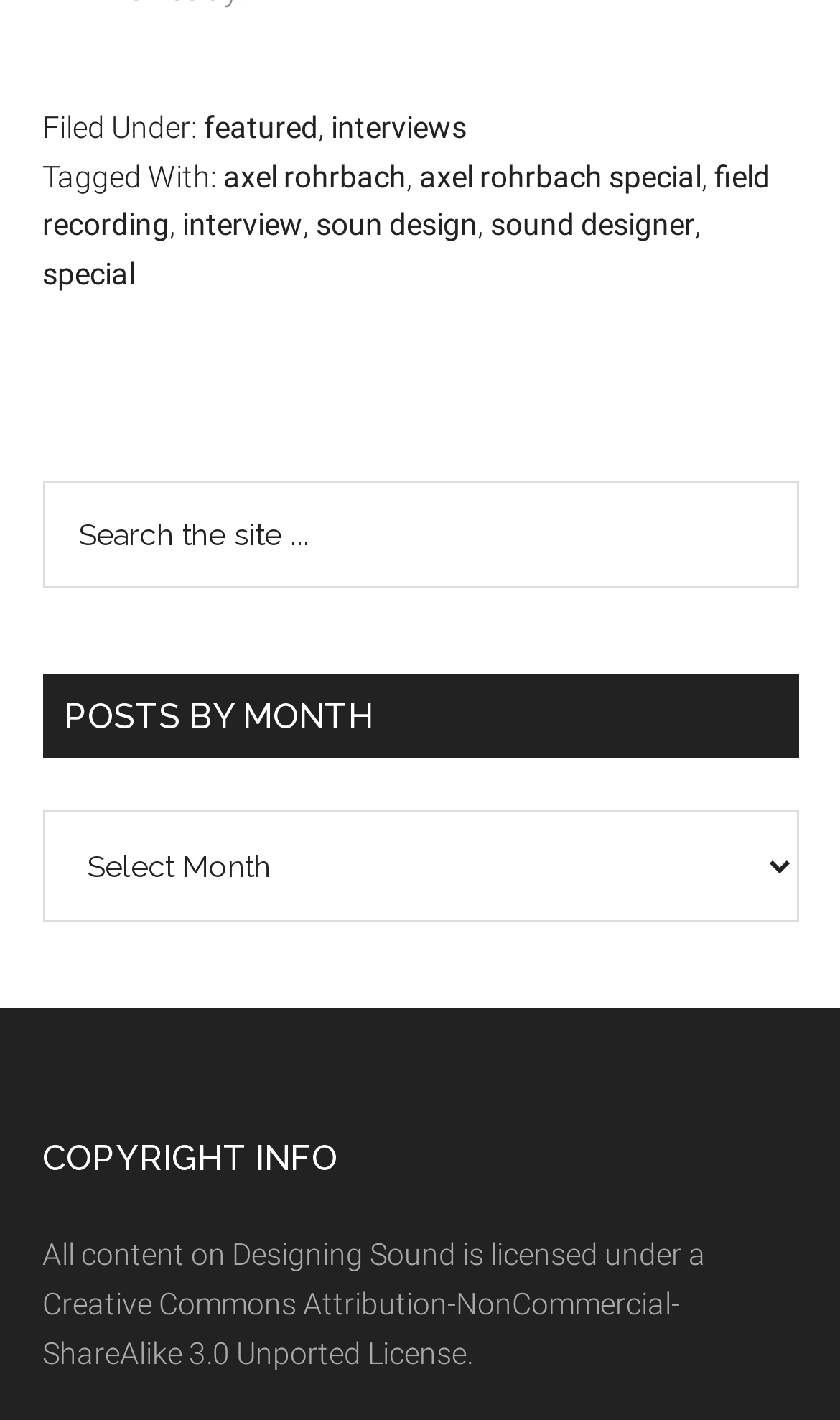Please reply with a single word or brief phrase to the question: 
What type of license is used for the website's content?

Creative Commons Attribution-NonCommercial-ShareAlike 3.0 Unported License